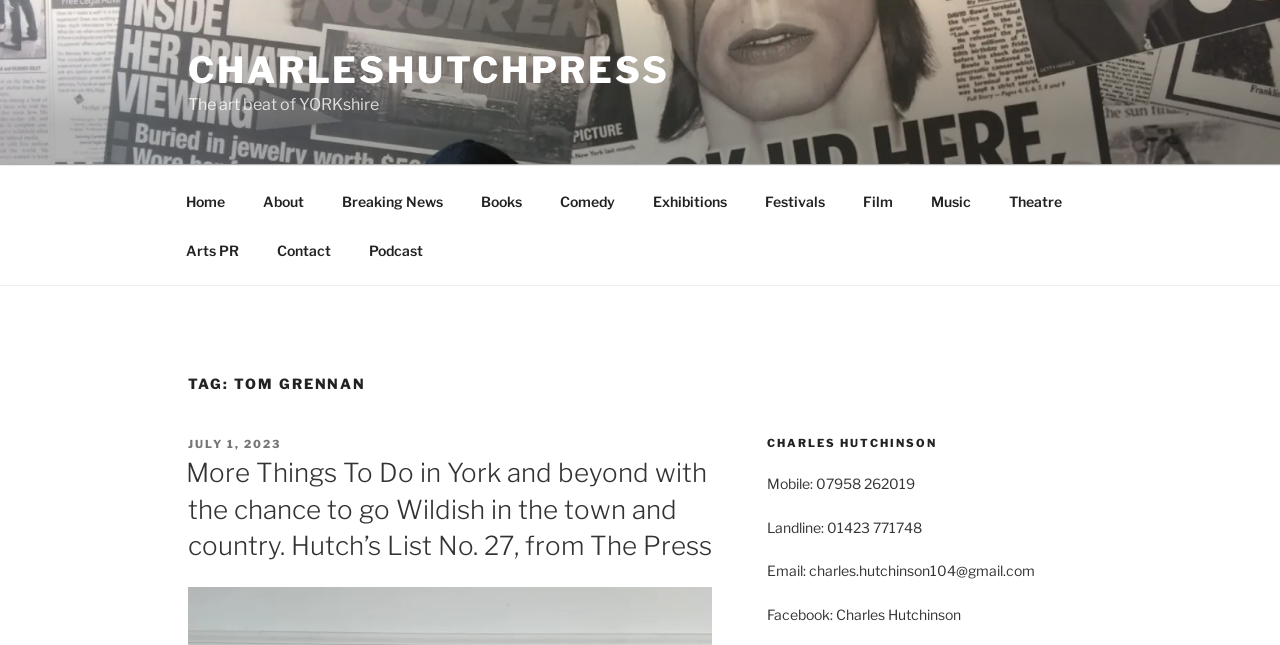Please extract and provide the main headline of the webpage.

TAG: TOM GRENNAN